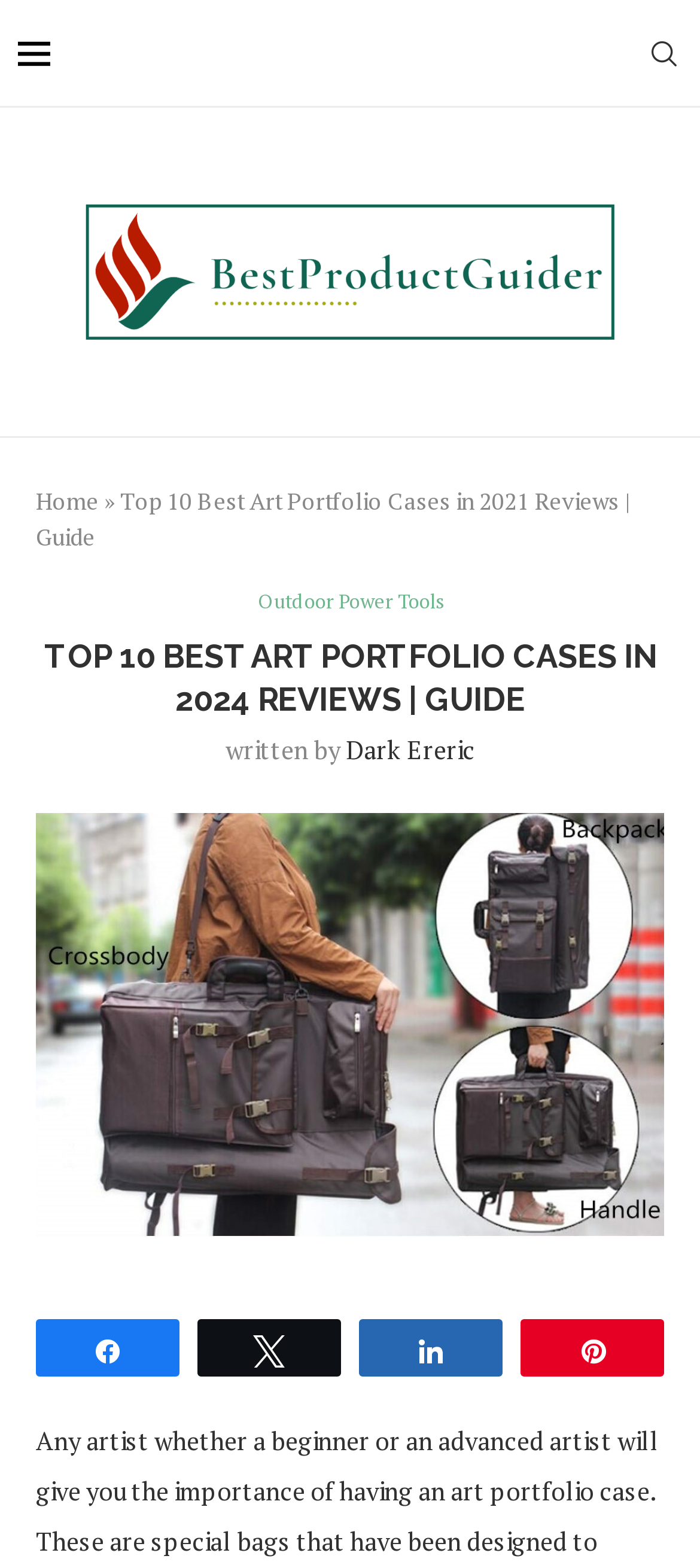Provide a comprehensive description of the webpage.

This webpage appears to be a product review guide, specifically focusing on art portfolio cases. At the top, there is a layout table that spans almost the entire width of the page, with an image on the left side and a "Search" link on the right side. Below this table, there is a prominent link to "Best Product Guider" accompanied by an image, which takes up a significant portion of the page's width.

On the left side of the page, there is a navigation menu with links to "Home" and other sections, separated by a "»" symbol. The title of the webpage, "Top 10 Best Art Portfolio Cases in 2021 Reviews | Guide", is displayed prominently in the middle of the page.

Below the title, there is a heading that reads "TOP 10 BEST ART PORTFOLIO CASES IN 2024 REVIEWS | GUIDE", followed by the text "written by" and a link to the author, "Dark Ereric". The main content of the page appears to be a list of product reviews, with the first item being "Artist Portfolio Case", which has a corresponding image that takes up a significant portion of the page's height.

At the bottom of the page, there are social media sharing links, including "k Share", "N Tweet", "s Share", and "A Pin", which are aligned horizontally and take up a small portion of the page's width.